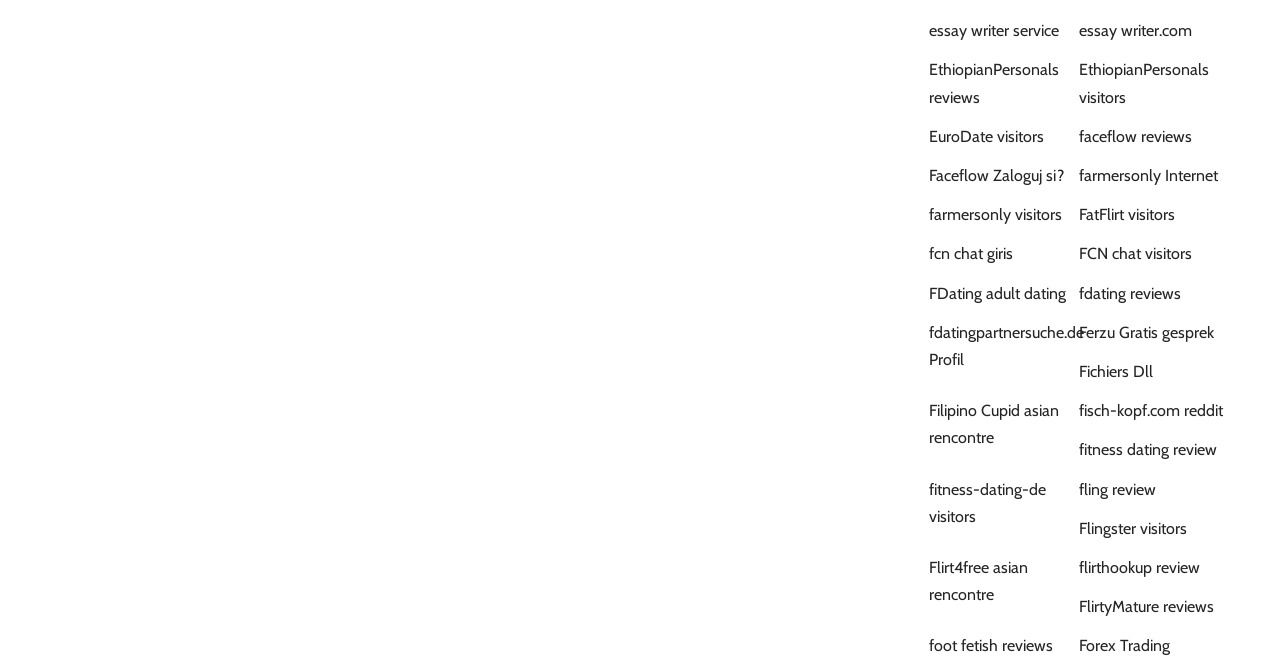Based on the element description, predict the bounding box coordinates (top-left x, top-left y, bottom-right x, bottom-right y) for the UI element in the screenshot: farmersonly Internet

[0.843, 0.234, 0.951, 0.293]